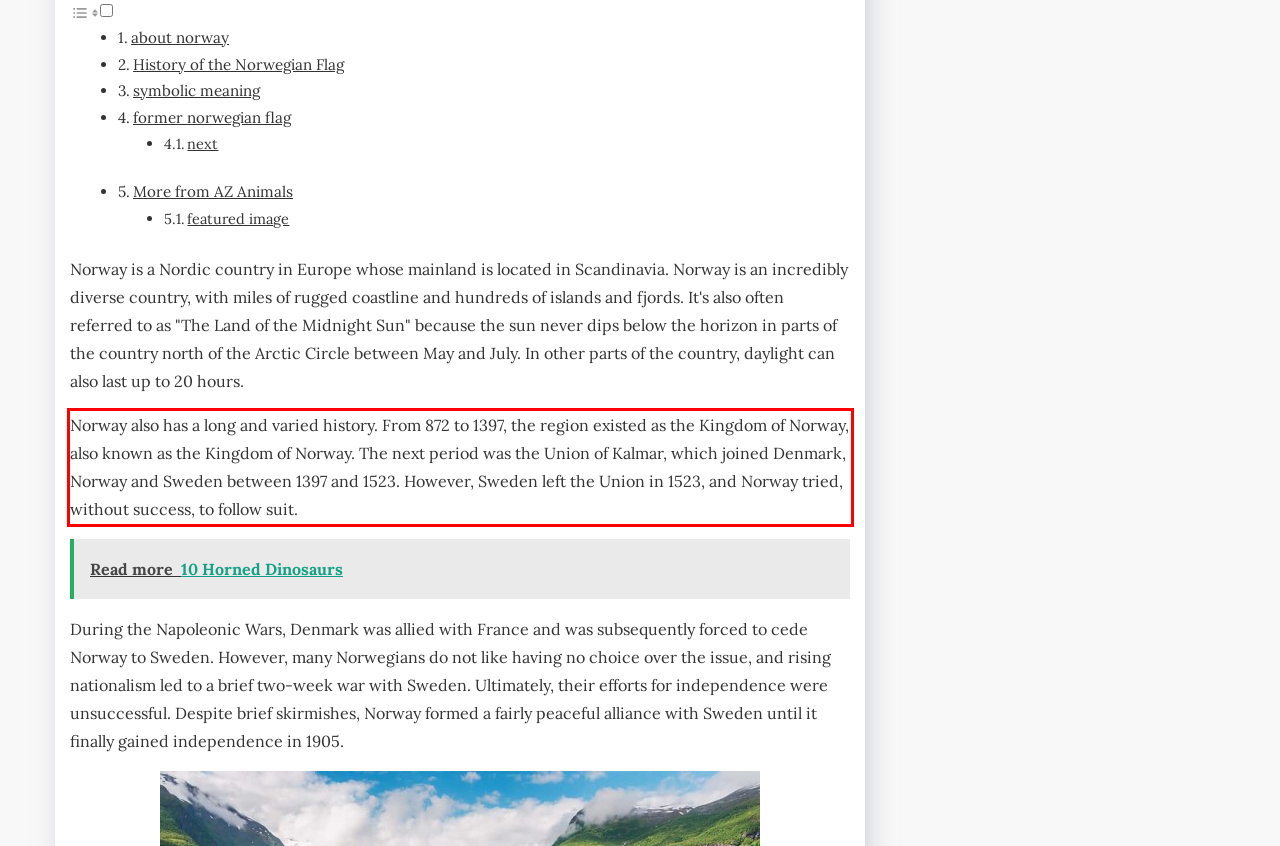Given a screenshot of a webpage containing a red bounding box, perform OCR on the text within this red bounding box and provide the text content.

Norway also has a long and varied history. From 872 to 1397, the region existed as the Kingdom of Norway, also known as the Kingdom of Norway. The next period was the Union of Kalmar, which joined Denmark, Norway and Sweden between 1397 and 1523. However, Sweden left the Union in 1523, and Norway tried, without success, to follow suit.